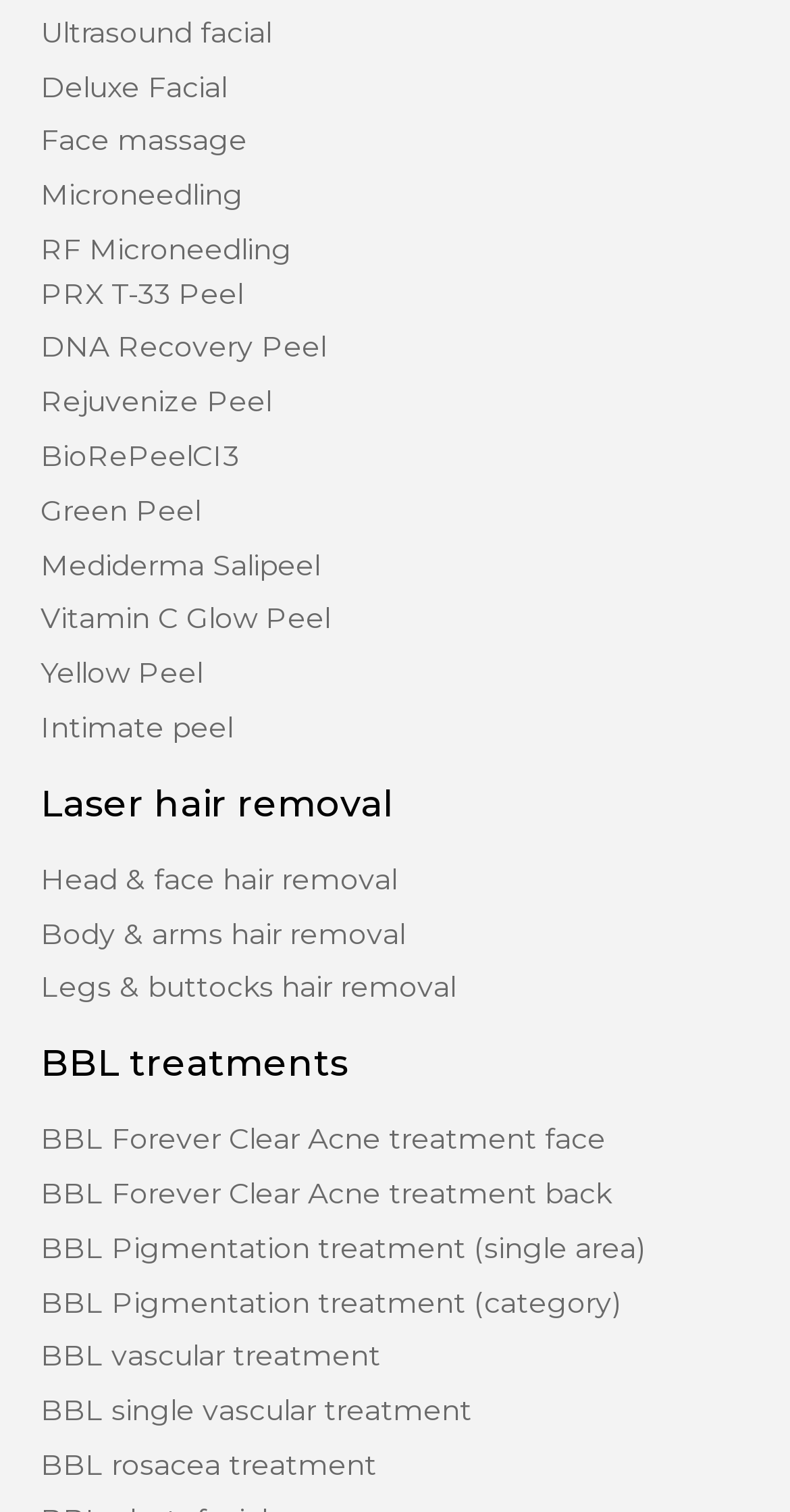How many types of peels are available?
Provide a short answer using one word or a brief phrase based on the image.

11